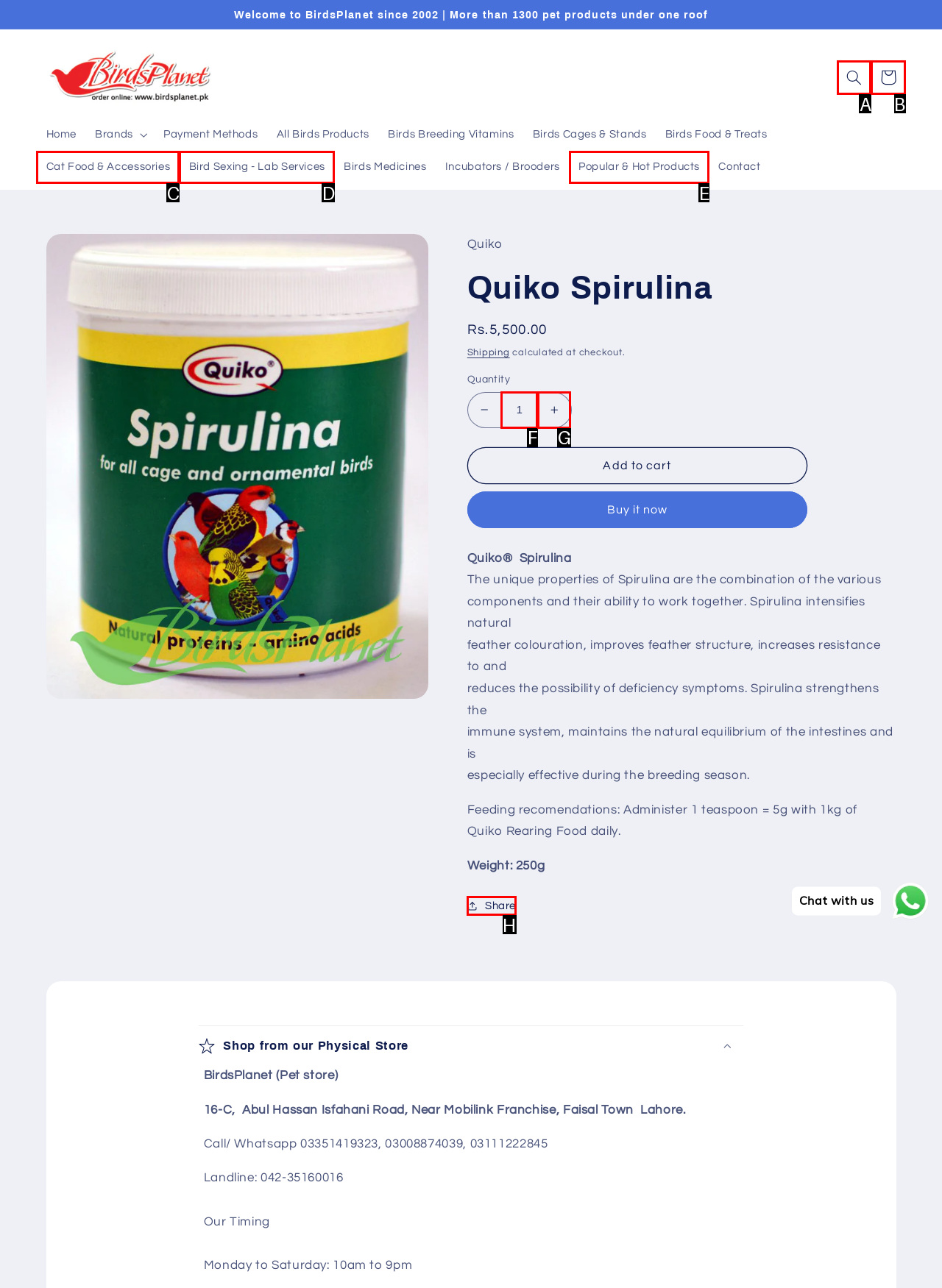Find the option that matches this description: aria-label="Search"
Provide the matching option's letter directly.

A